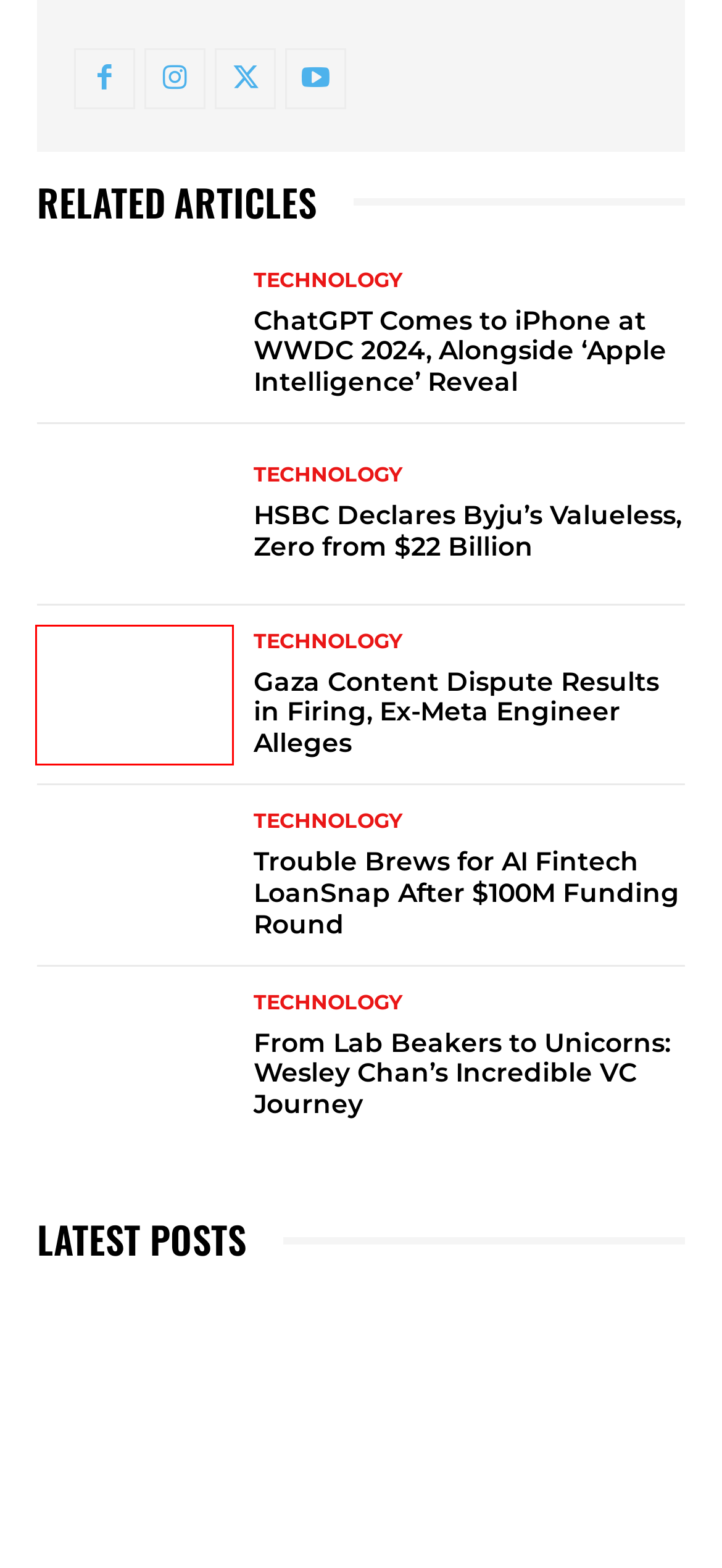Examine the screenshot of a webpage with a red bounding box around a UI element. Your task is to identify the webpage description that best corresponds to the new webpage after clicking the specified element. The given options are:
A. HSBC Declares Byju’s Valueless, Zero from $22 Billion : City Telegraph
B. Trouble Brews for AI Fintech LoanSnap After $100M Funding Round : City Telegraph
C. From Lab Beakers to Unicorns: Wesley Chan's Incredible VC Journey : City Telegraph
D. Biden Edges Further into Ukraine Conflict with New Arms Decision : City Telegraph
E. Gaza Content Dispute Results in Firing, Ex-Meta Engineer Alleges : City Telegraph
F. ChatGPT Comes to iPhone at WWDC 2024, Alongside 'Apple Intelligence' Reveal : City Telegraph
G. Australian Judge: X Must Face Hate Speech Complaint : City Telegraph
H. Chinese Criminal Network Busted for Digital Yuan Money Laundering Scheme

E